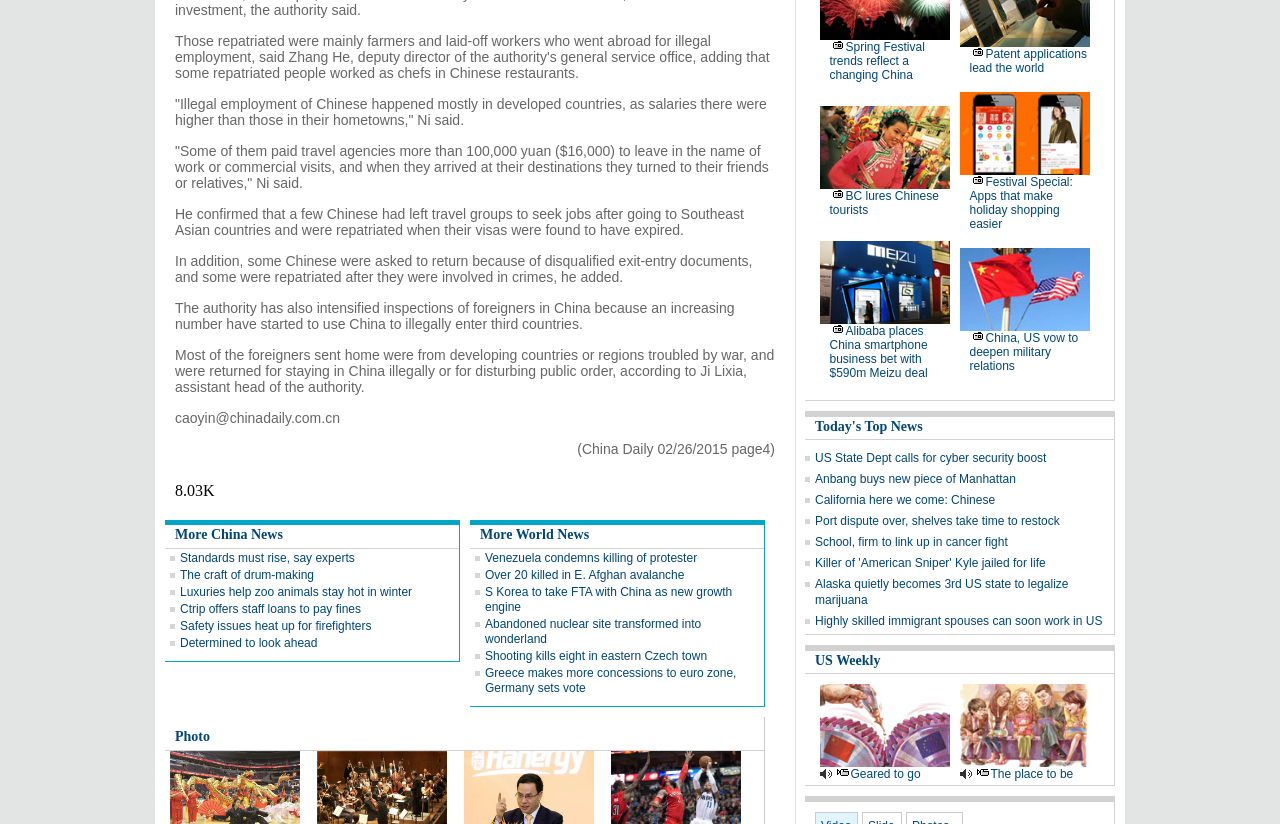Using the description: "BC lures Chinese tourists", determine the UI element's bounding box coordinates. Ensure the coordinates are in the format of four float numbers between 0 and 1, i.e., [left, top, right, bottom].

[0.648, 0.229, 0.733, 0.263]